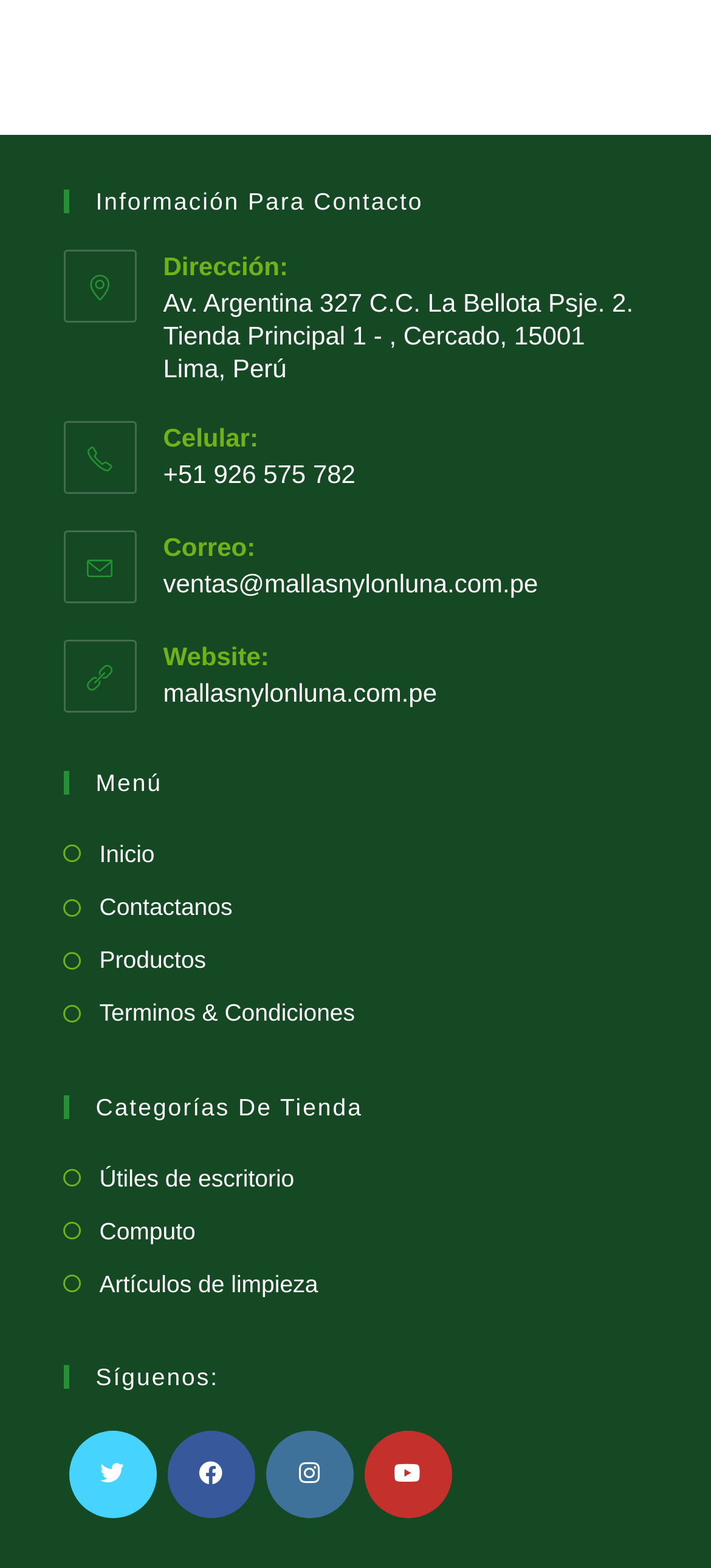What are the categories of products available in the store?
Based on the image, give a concise answer in the form of a single word or short phrase.

Útiles de escritorio, Computo, Artículos de limpieza